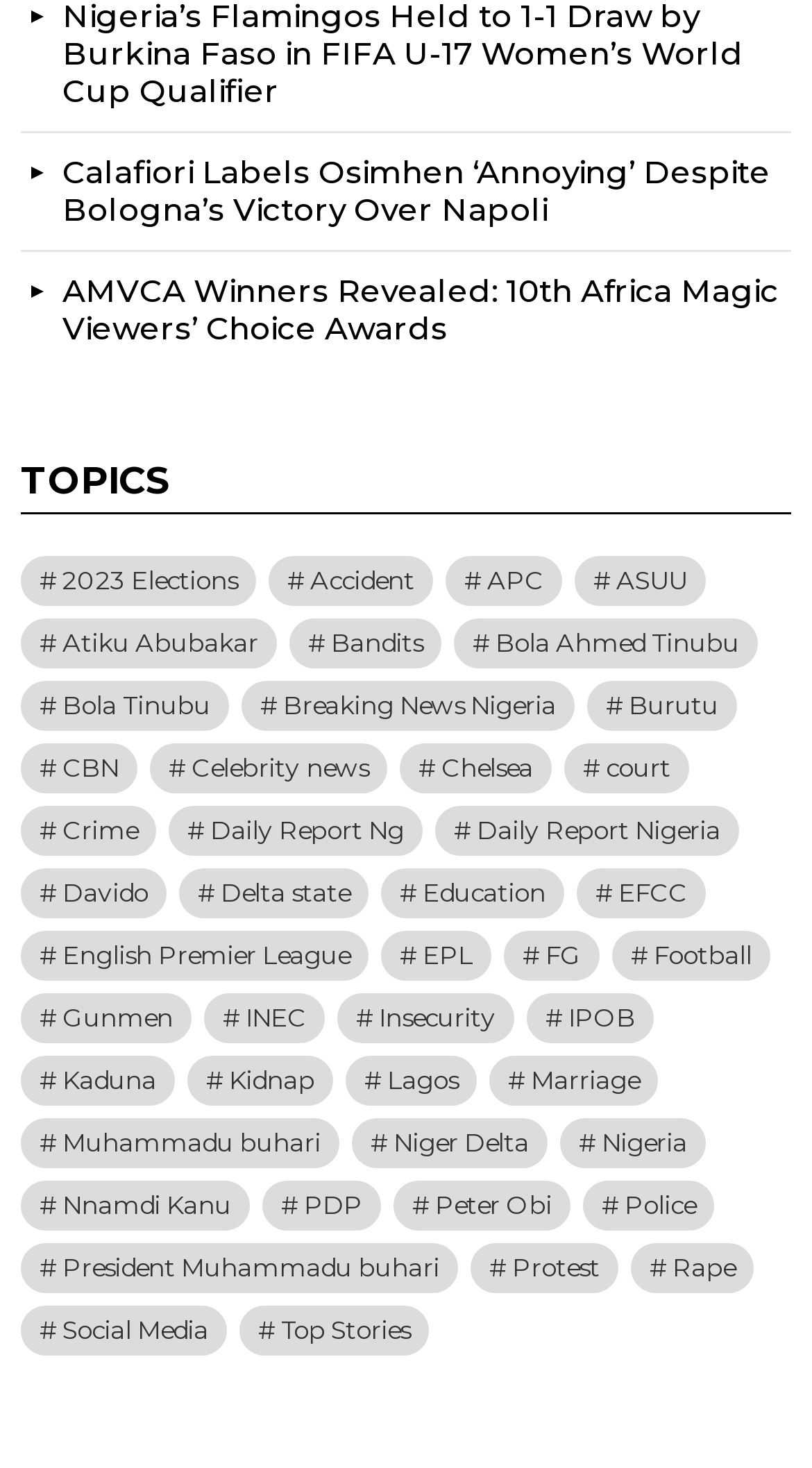Using the provided element description, identify the bounding box coordinates as (top-left x, top-left y, bottom-right x, bottom-right y). Ensure all values are between 0 and 1. Description: 2023 Elections

[0.026, 0.379, 0.315, 0.413]